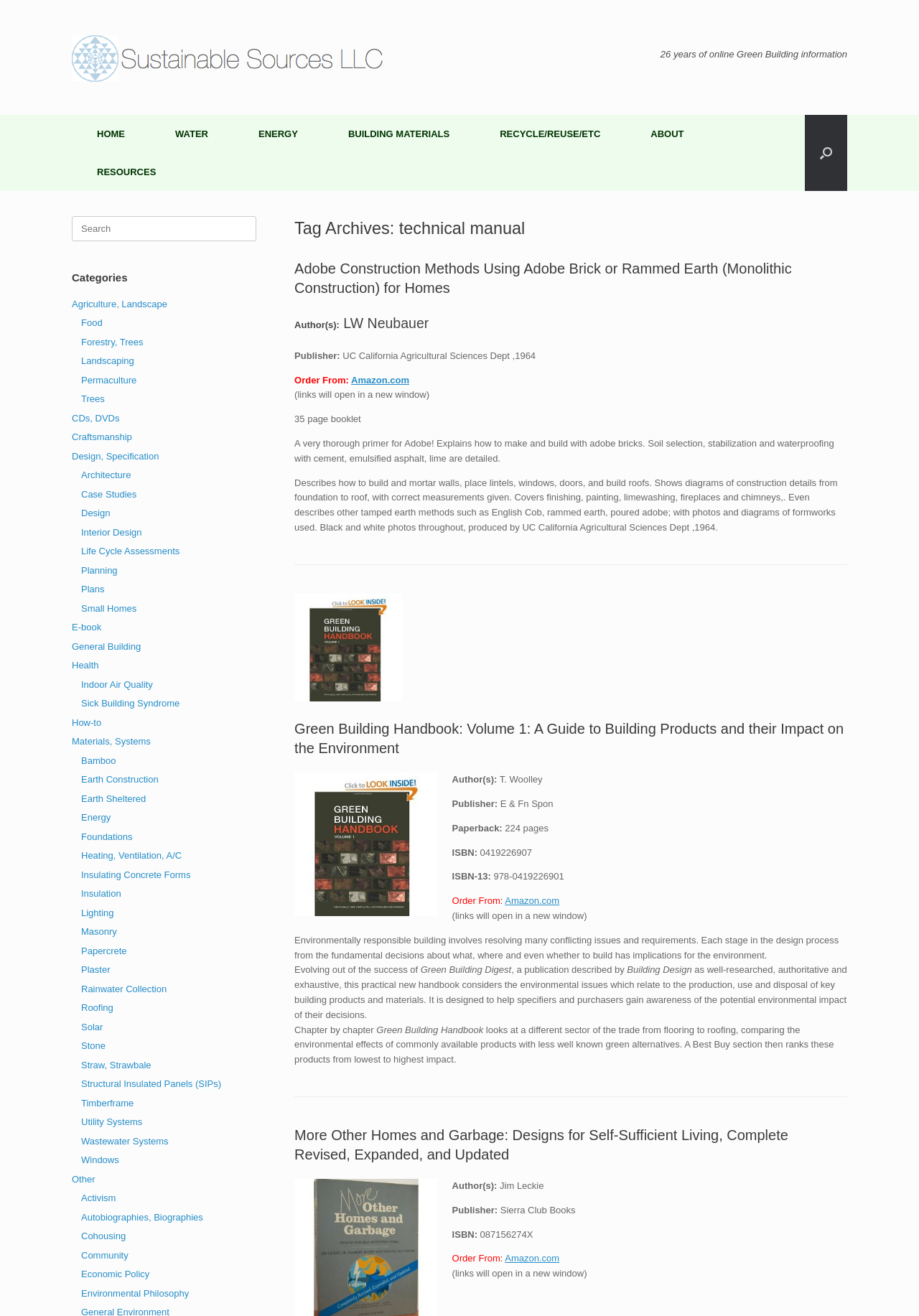Please provide the bounding box coordinates for the element that needs to be clicked to perform the following instruction: "Click the 'Adobe Construction Methods Using Adobe Brick or Rammed Earth (Monolithic Construction) for Homes' link". The coordinates should be given as four float numbers between 0 and 1, i.e., [left, top, right, bottom].

[0.32, 0.198, 0.861, 0.225]